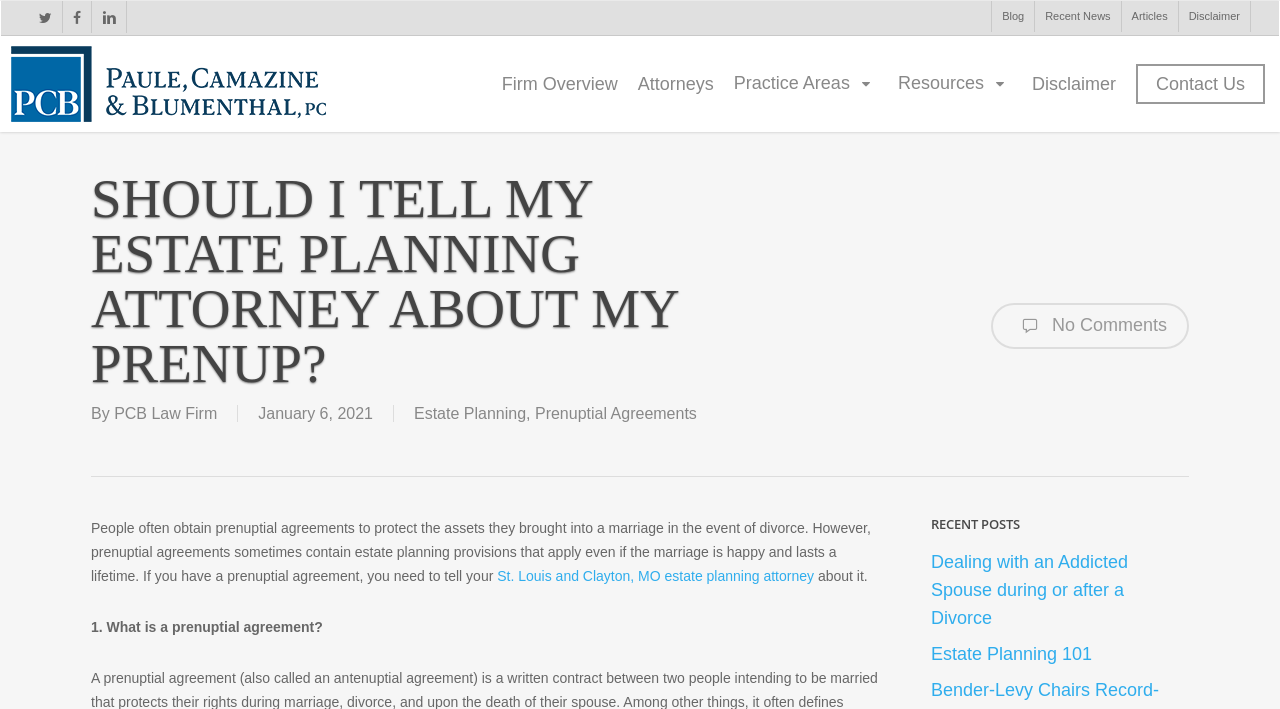Identify and provide the title of the webpage.

SHOULD I TELL MY ESTATE PLANNING ATTORNEY ABOUT MY PRENUP?